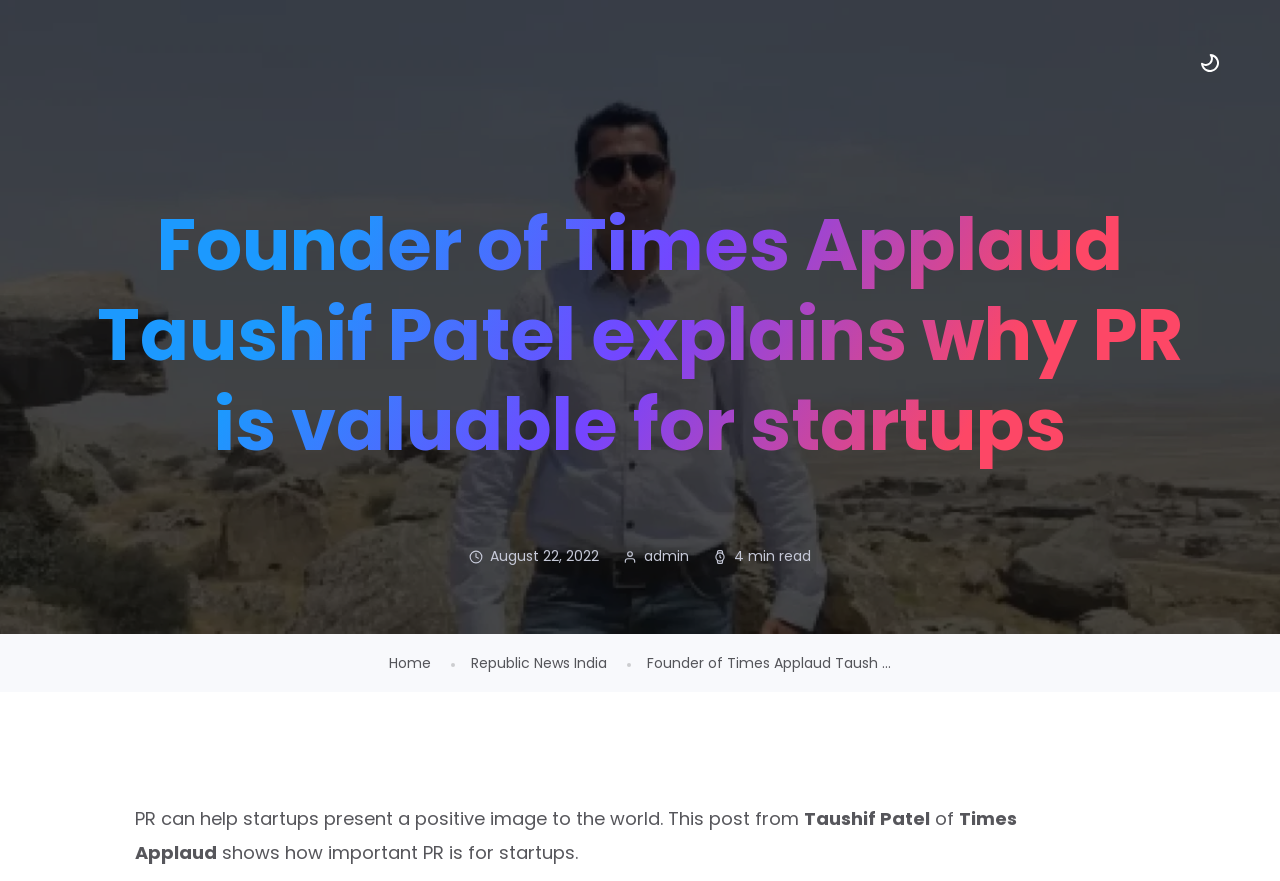Please determine the bounding box coordinates for the element with the description: "Republic News India".

[0.368, 0.741, 0.474, 0.764]